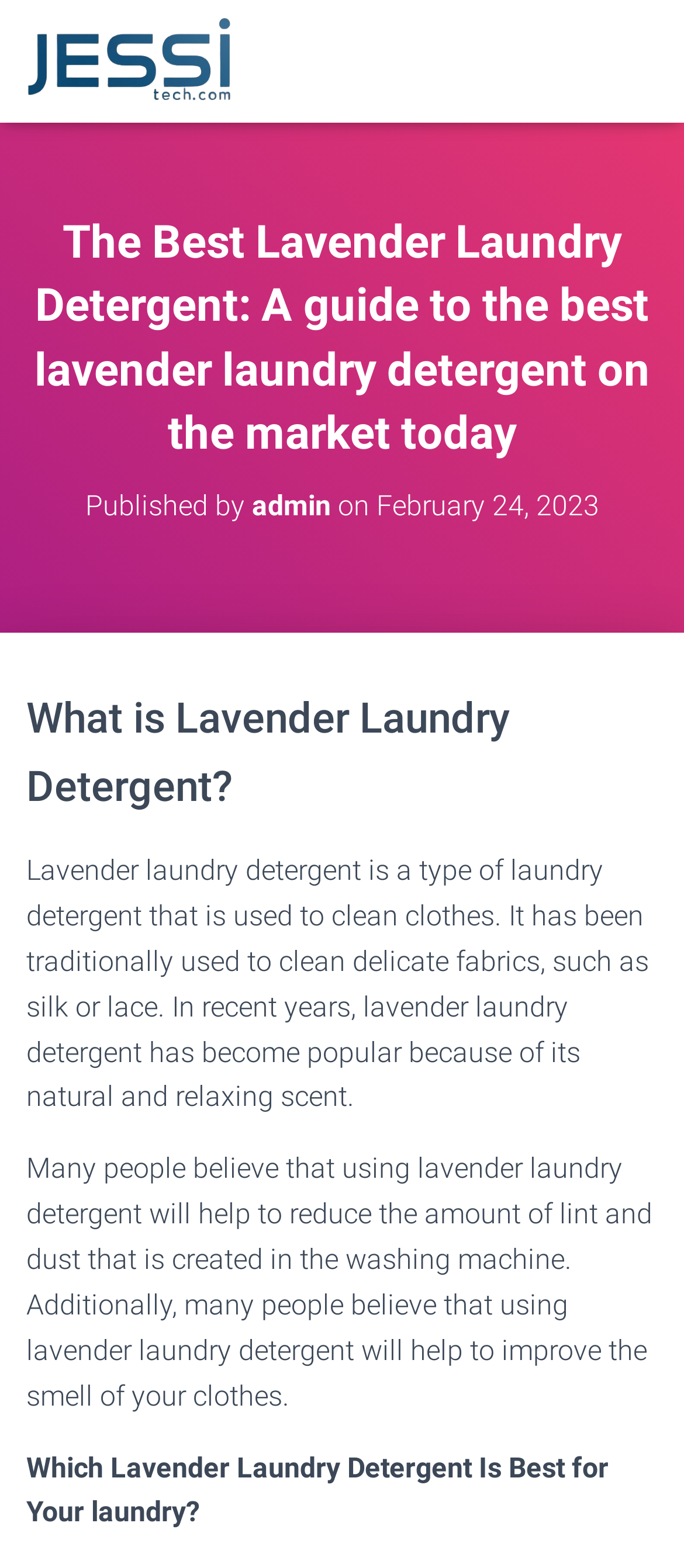Please use the details from the image to answer the following question comprehensively:
What is the topic of the section starting at [0.038, 0.925, 0.89, 0.975]?

The section starting at [0.038, 0.925, 0.89, 0.975] has the heading 'Which Lavender Laundry Detergent Is Best for Your laundry?', which suggests that the topic of this section is choosing the right lavender laundry detergent for one's laundry.